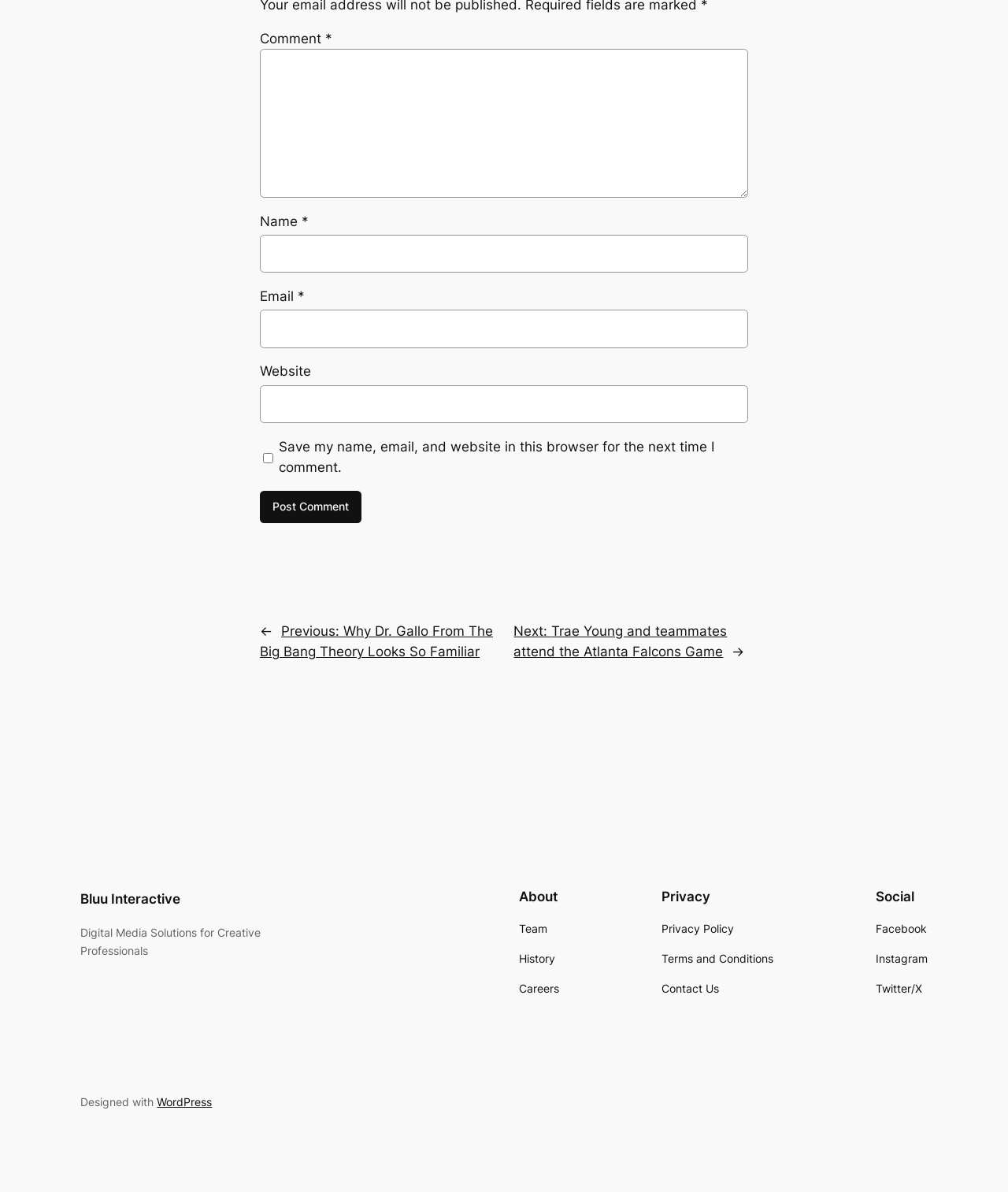Can you find the bounding box coordinates for the element to click on to achieve the instruction: "Type your name"?

[0.258, 0.197, 0.742, 0.229]